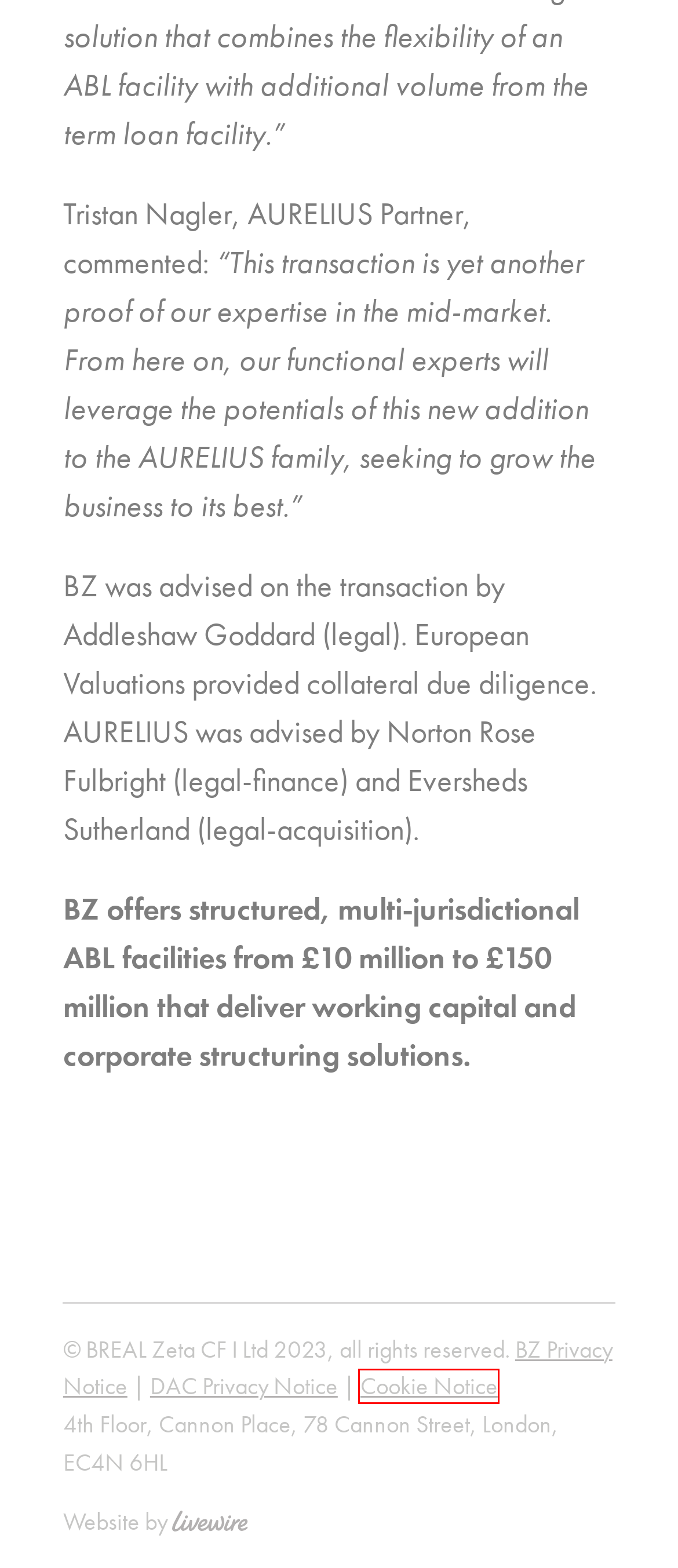Look at the screenshot of a webpage where a red rectangle bounding box is present. Choose the webpage description that best describes the new webpage after clicking the element inside the red bounding box. Here are the candidates:
A. Cookie Notice :: Cookie Notice | BZ
B. Digital Marketing Agency in the UK | Digital Agency Southampton
C. StuckyNet-Link System
D. Connect :: Connect | BZ
E. Case Studies :: Case Studies | BZ
F. BZ Privacy Notice :: BZ Privacy Notice | BZ
G. Our solutions :: Our solutions | BZ
H. Insights :: Insights | BZ

A